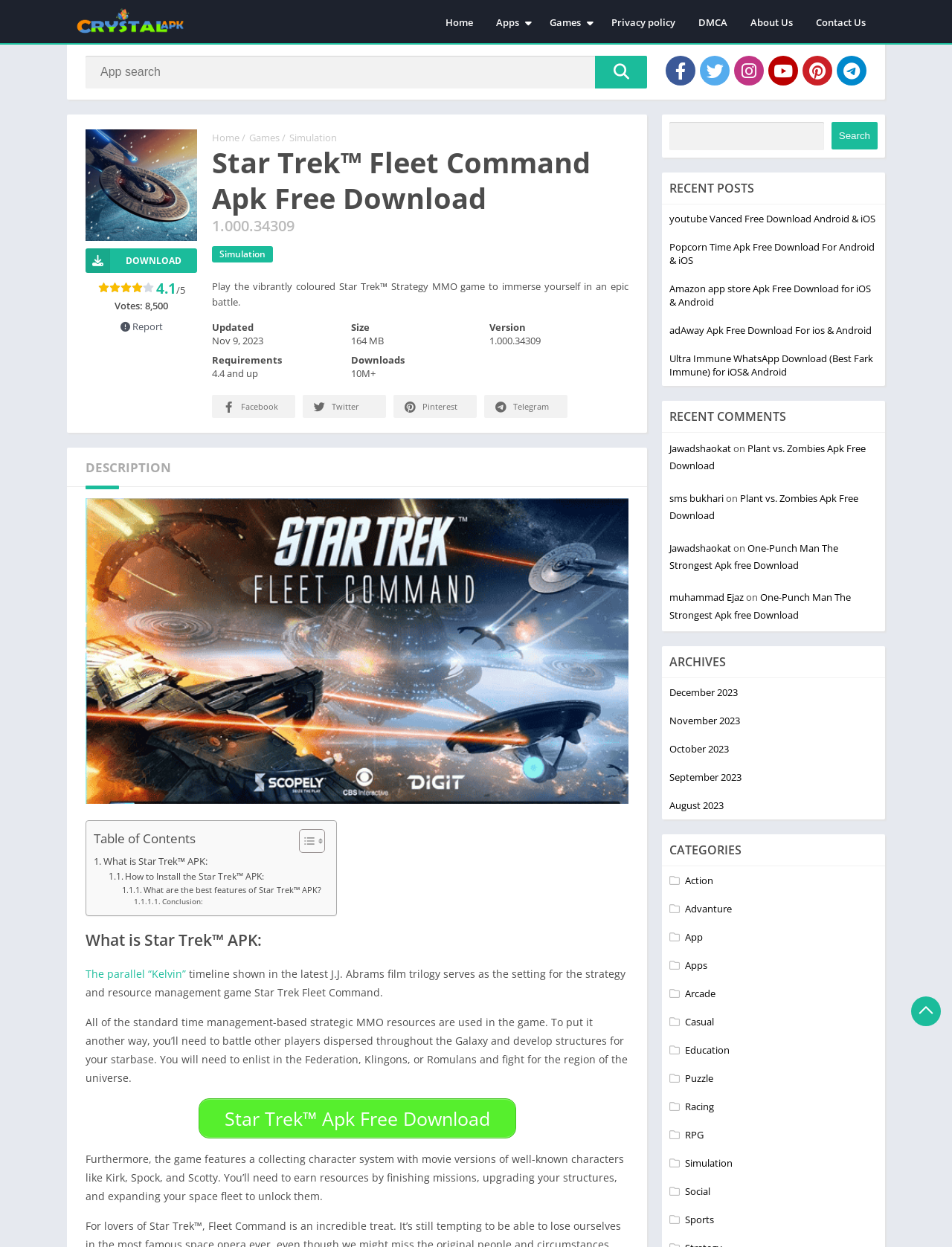Pinpoint the bounding box coordinates of the clickable element to carry out the following instruction: "Search for a game."

[0.09, 0.045, 0.68, 0.071]